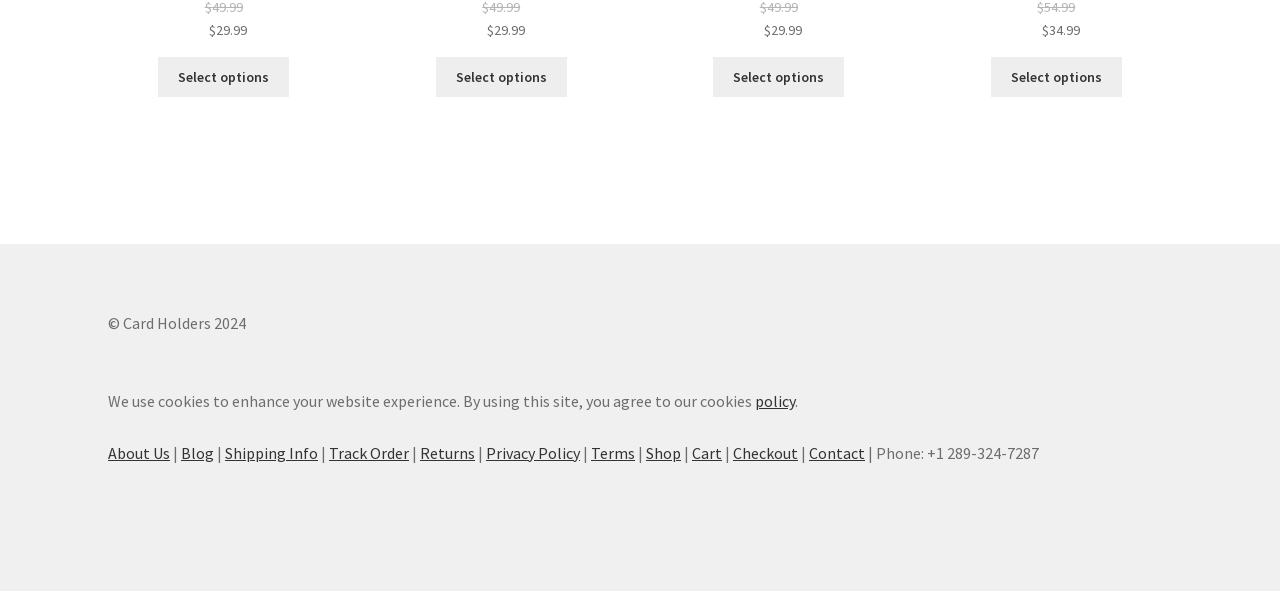Provide your answer in a single word or phrase: 
What is the copyright year of the website?

2024